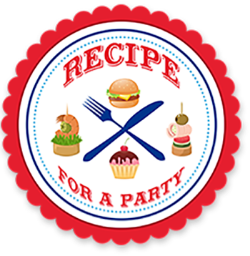What color is the rim of the logo?
Provide a one-word or short-phrase answer based on the image.

Red